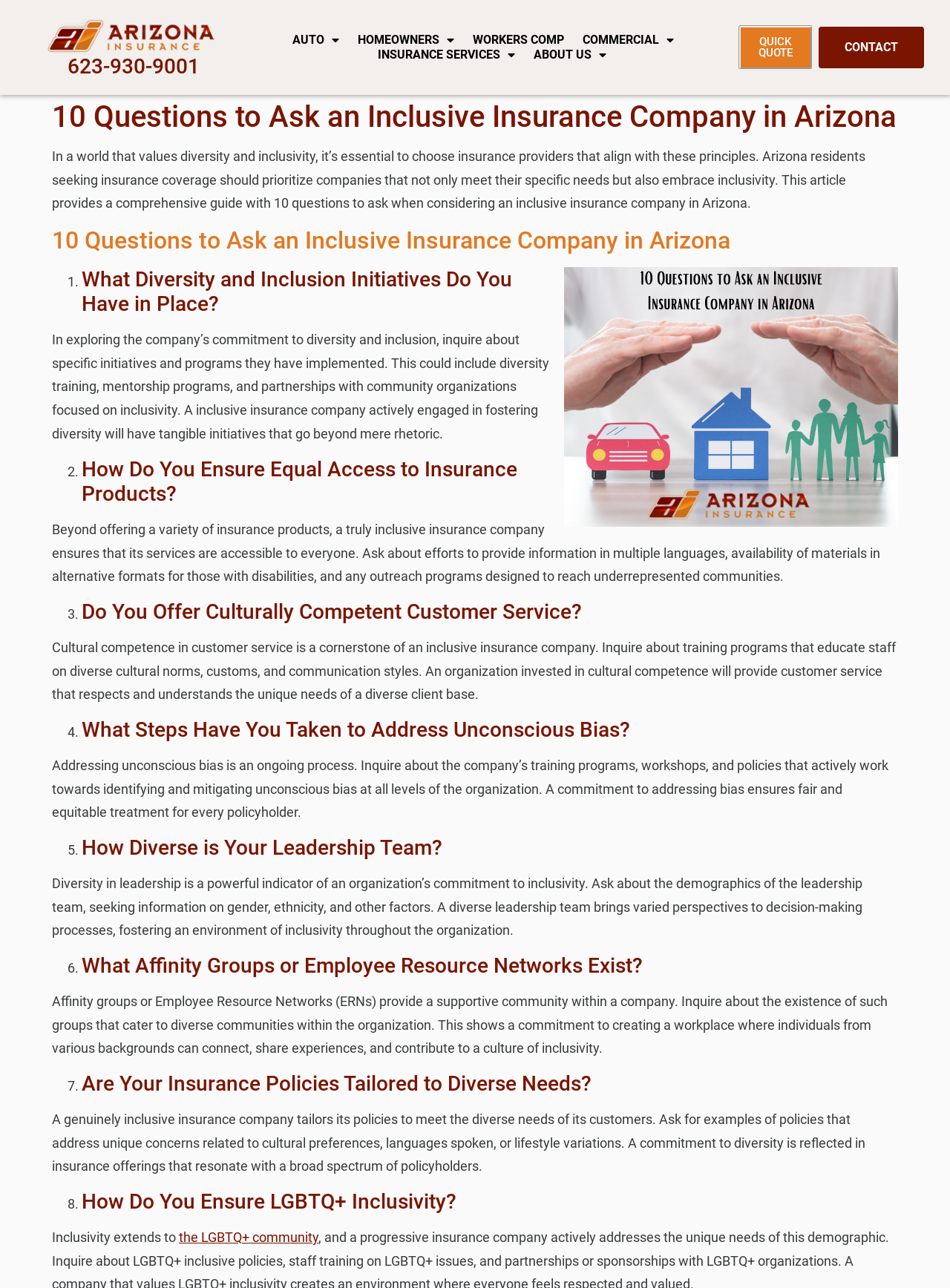Using the description "the LGBTQ+ community", locate and provide the bounding box of the UI element.

[0.188, 0.955, 0.335, 0.967]